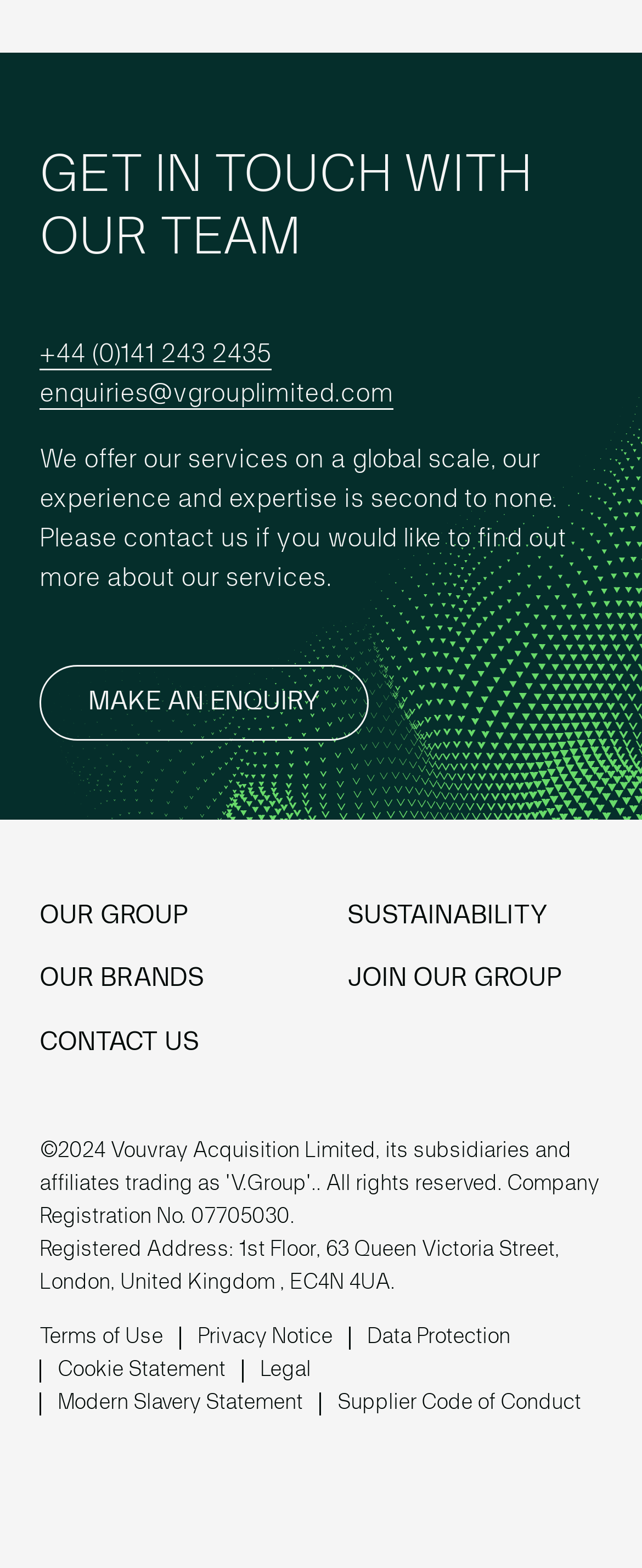Find the bounding box coordinates for the UI element whose description is: "Join Our Group". The coordinates should be four float numbers between 0 and 1, in the format [left, top, right, bottom].

[0.5, 0.605, 0.979, 0.645]